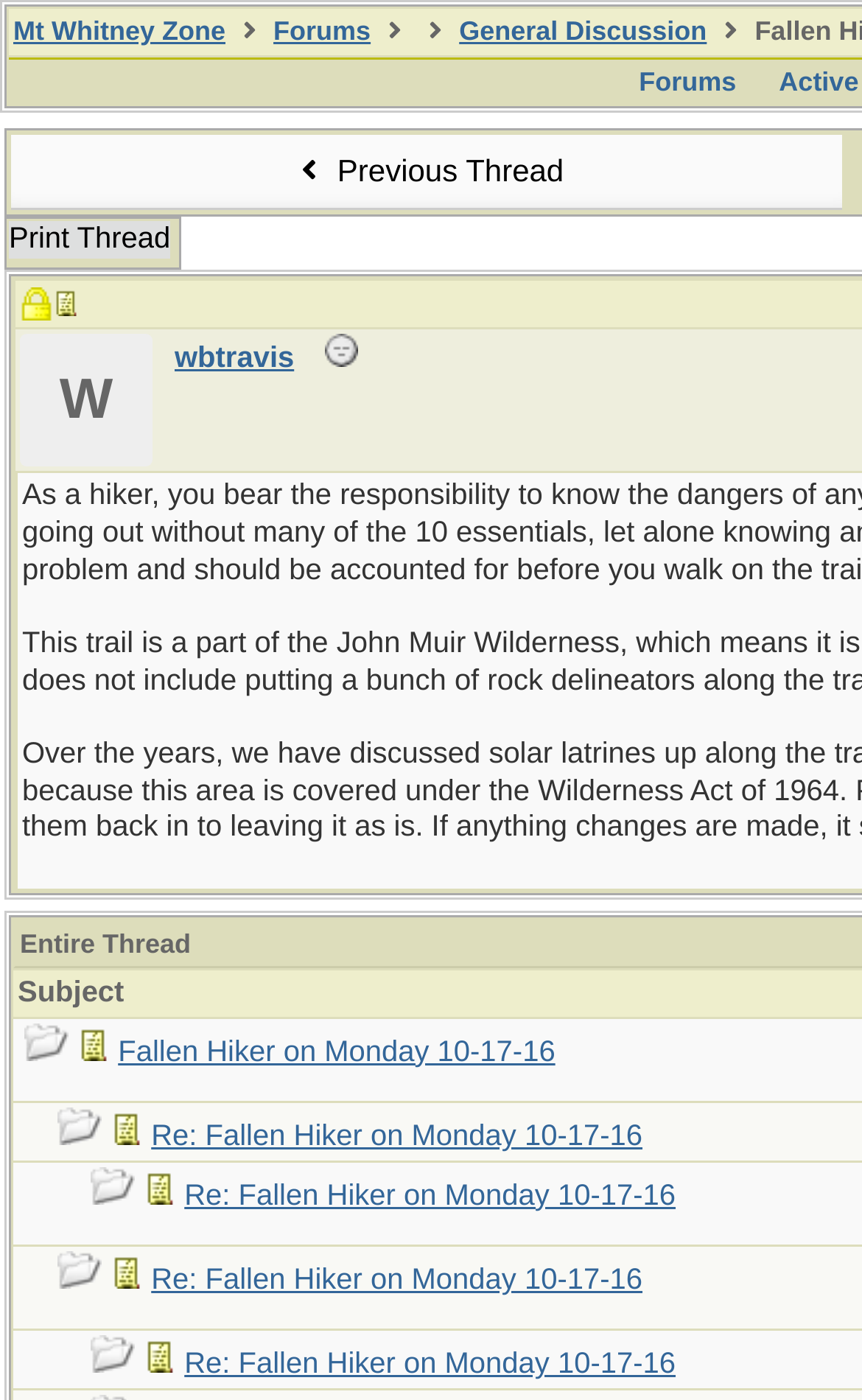Show the bounding box coordinates of the element that should be clicked to complete the task: "view post by wbtravis".

[0.203, 0.244, 0.341, 0.267]